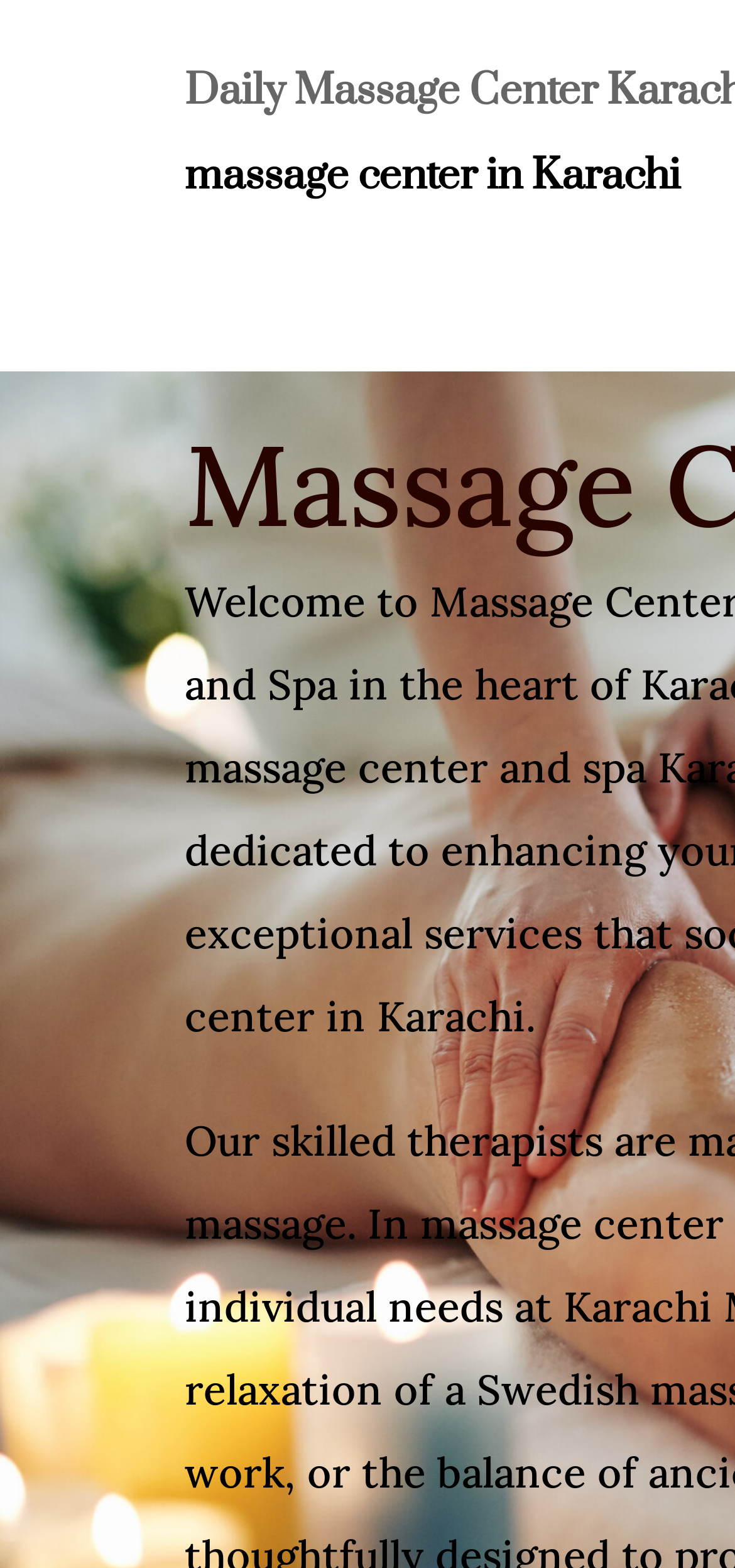Extract the main title from the webpage.

Massage Center in Karachi